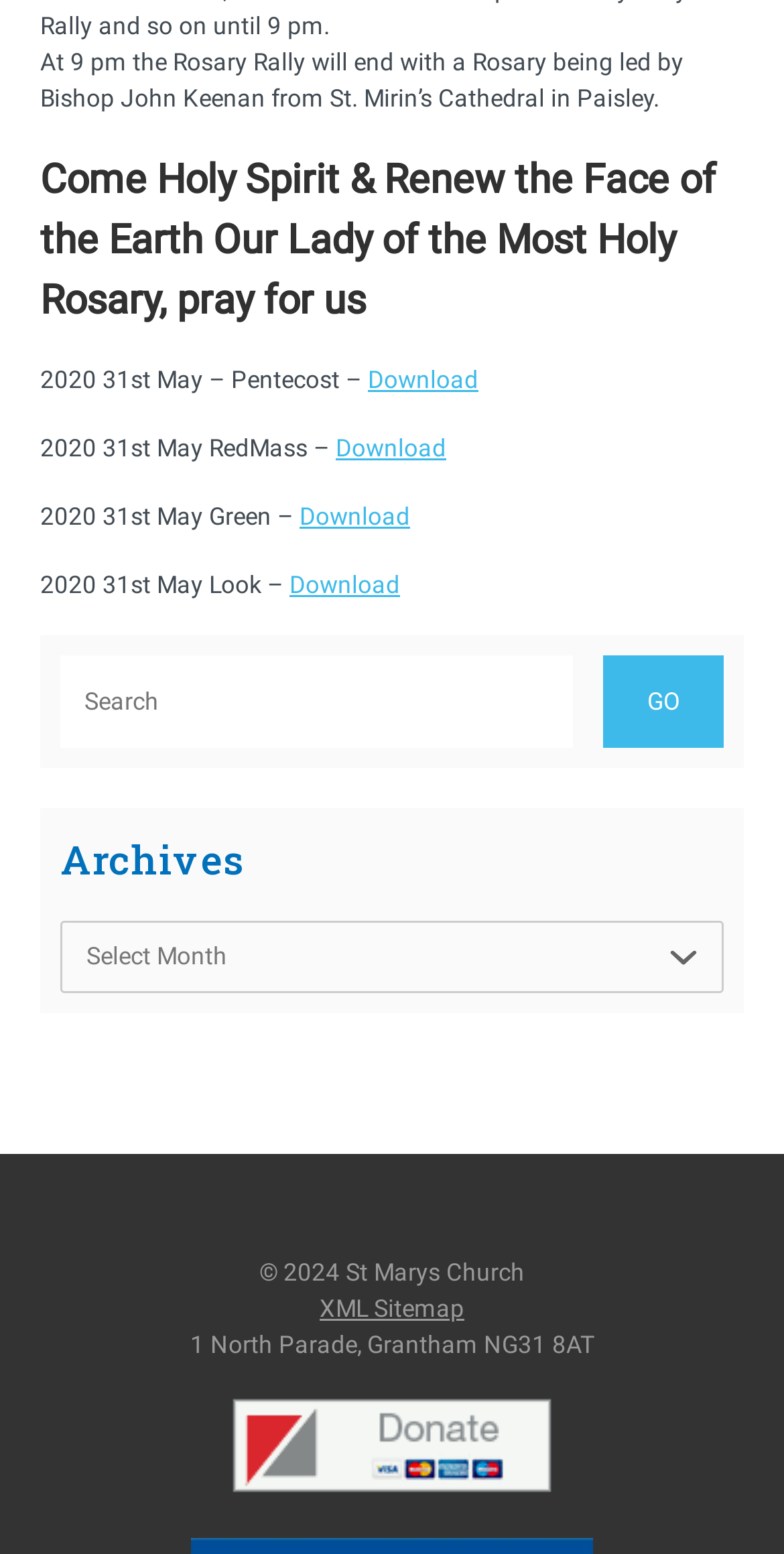Provide the bounding box coordinates for the specified HTML element described in this description: "Download". The coordinates should be four float numbers ranging from 0 to 1, in the format [left, top, right, bottom].

[0.428, 0.279, 0.569, 0.298]